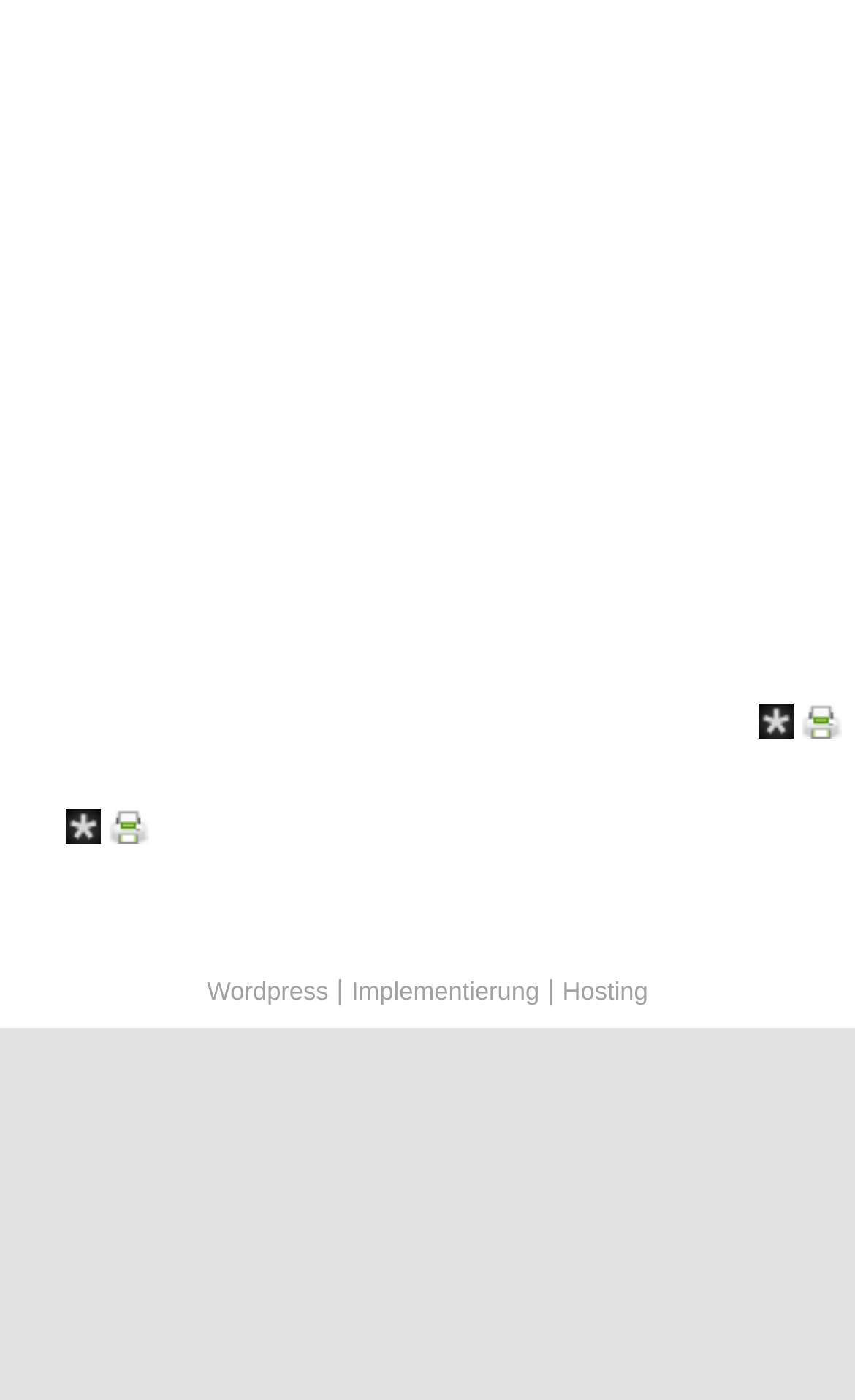Identify the bounding box of the UI component described as: "Hosting".

[0.658, 0.7, 0.758, 0.719]